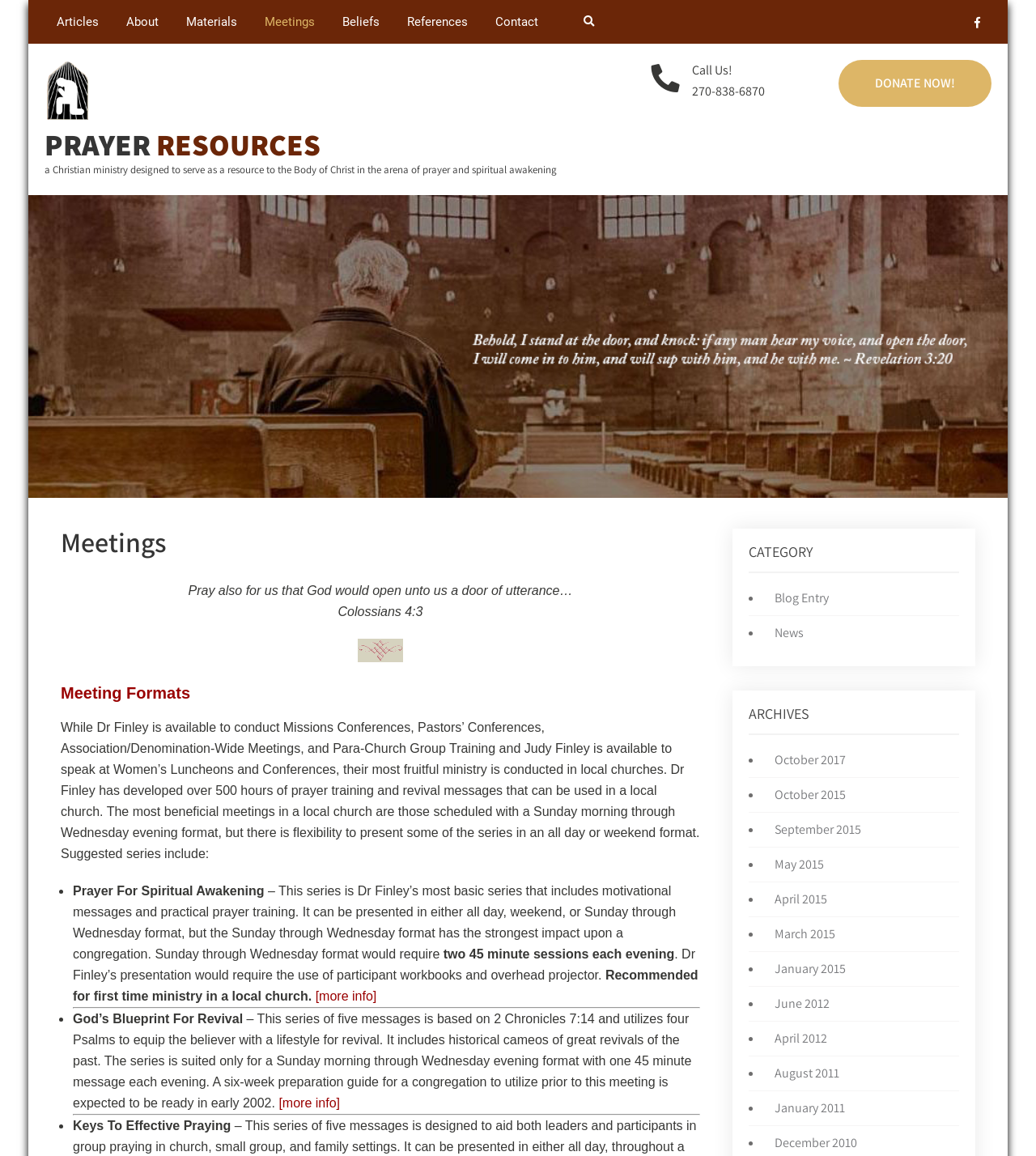Pinpoint the bounding box coordinates of the element you need to click to execute the following instruction: "Click on the 'Blog Entry' link under 'CATEGORY'". The bounding box should be represented by four float numbers between 0 and 1, in the format [left, top, right, bottom].

[0.74, 0.51, 0.8, 0.524]